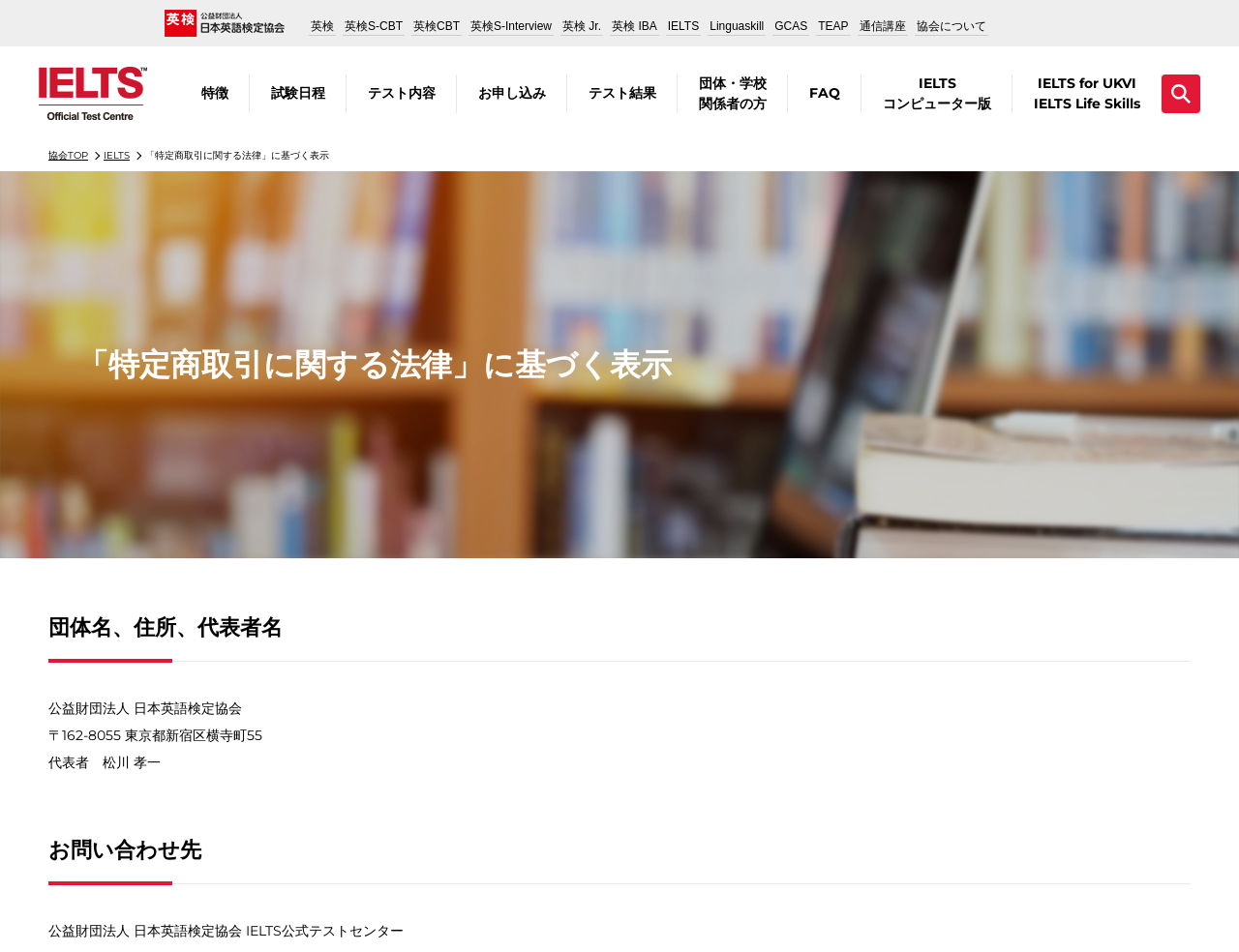What is the name of the representative of the organization operating IELTS?
Please use the visual content to give a single word or phrase answer.

松川 孝一